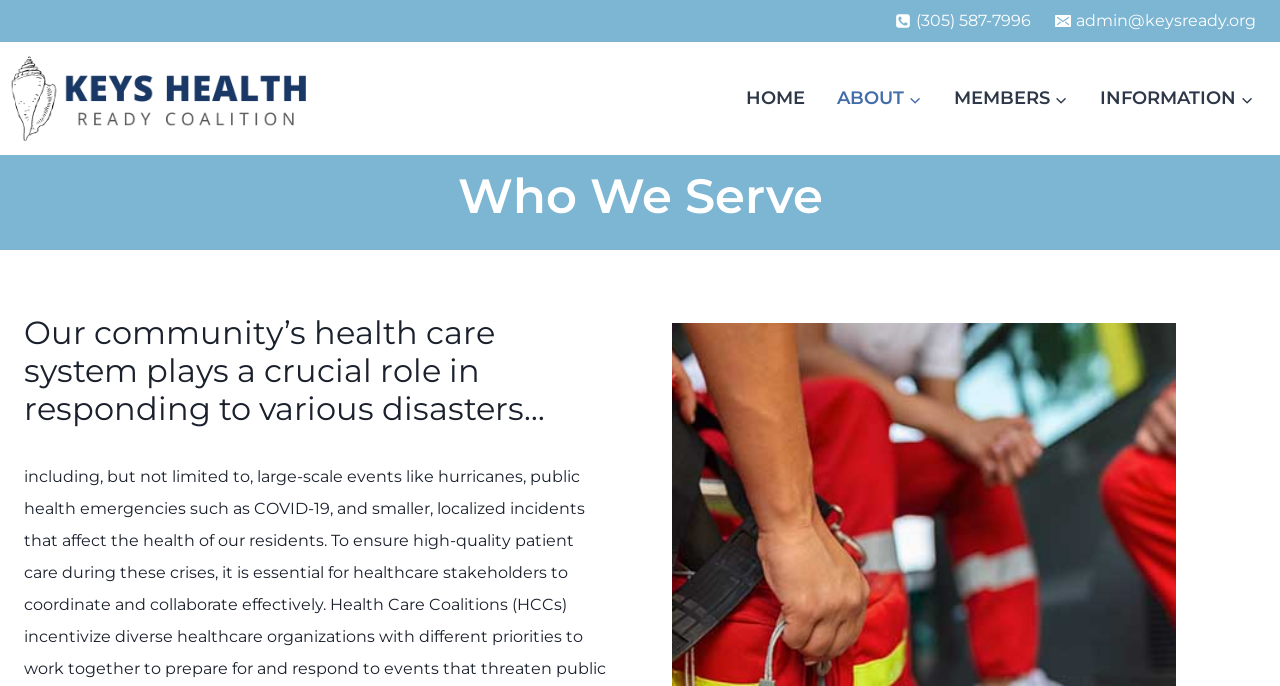What is the purpose of the healthcare system according to the webpage?
Provide a one-word or short-phrase answer based on the image.

responding to various disasters